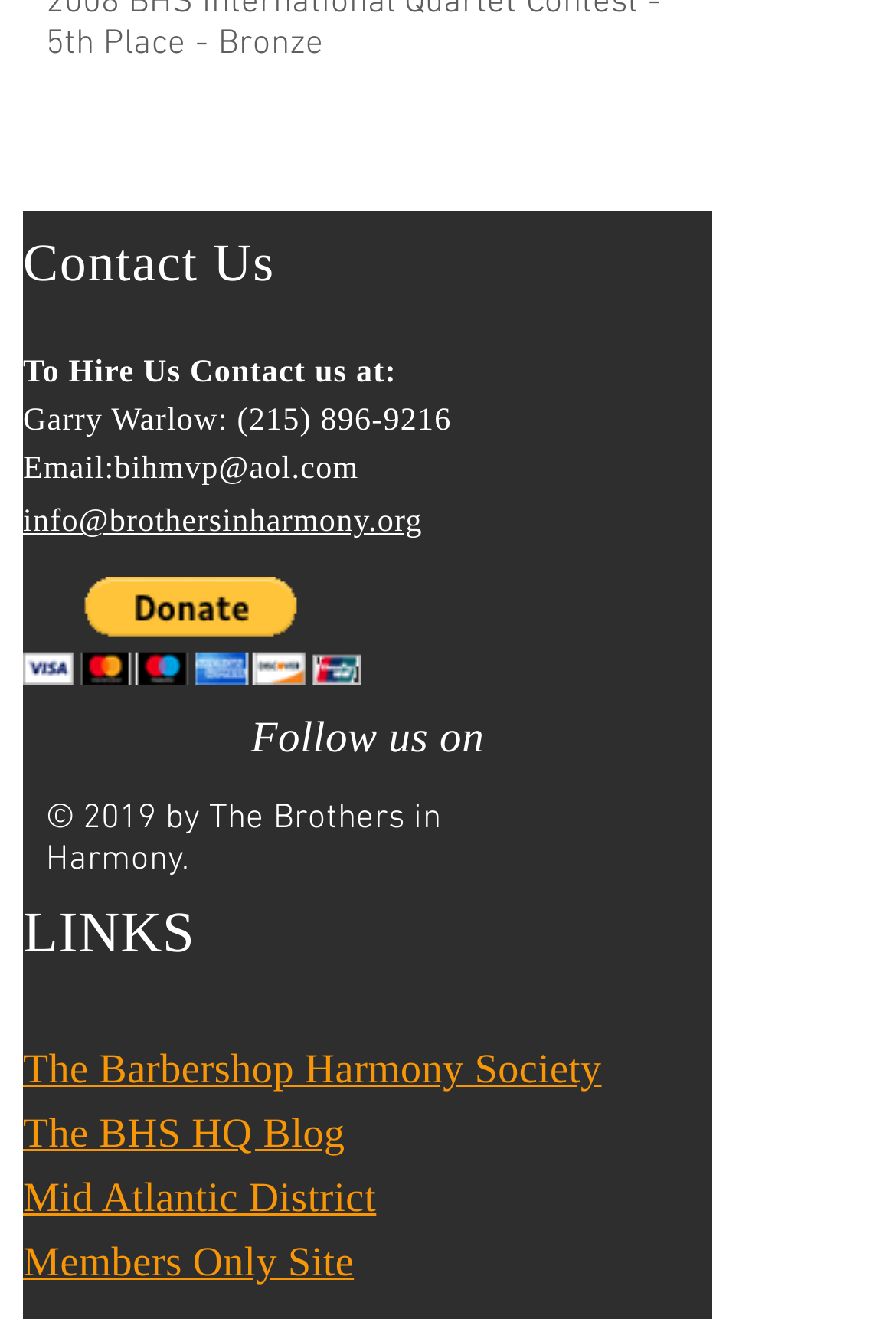Please determine the bounding box coordinates of the element's region to click for the following instruction: "Send an email to bihmvp@aol.com".

[0.128, 0.344, 0.4, 0.37]